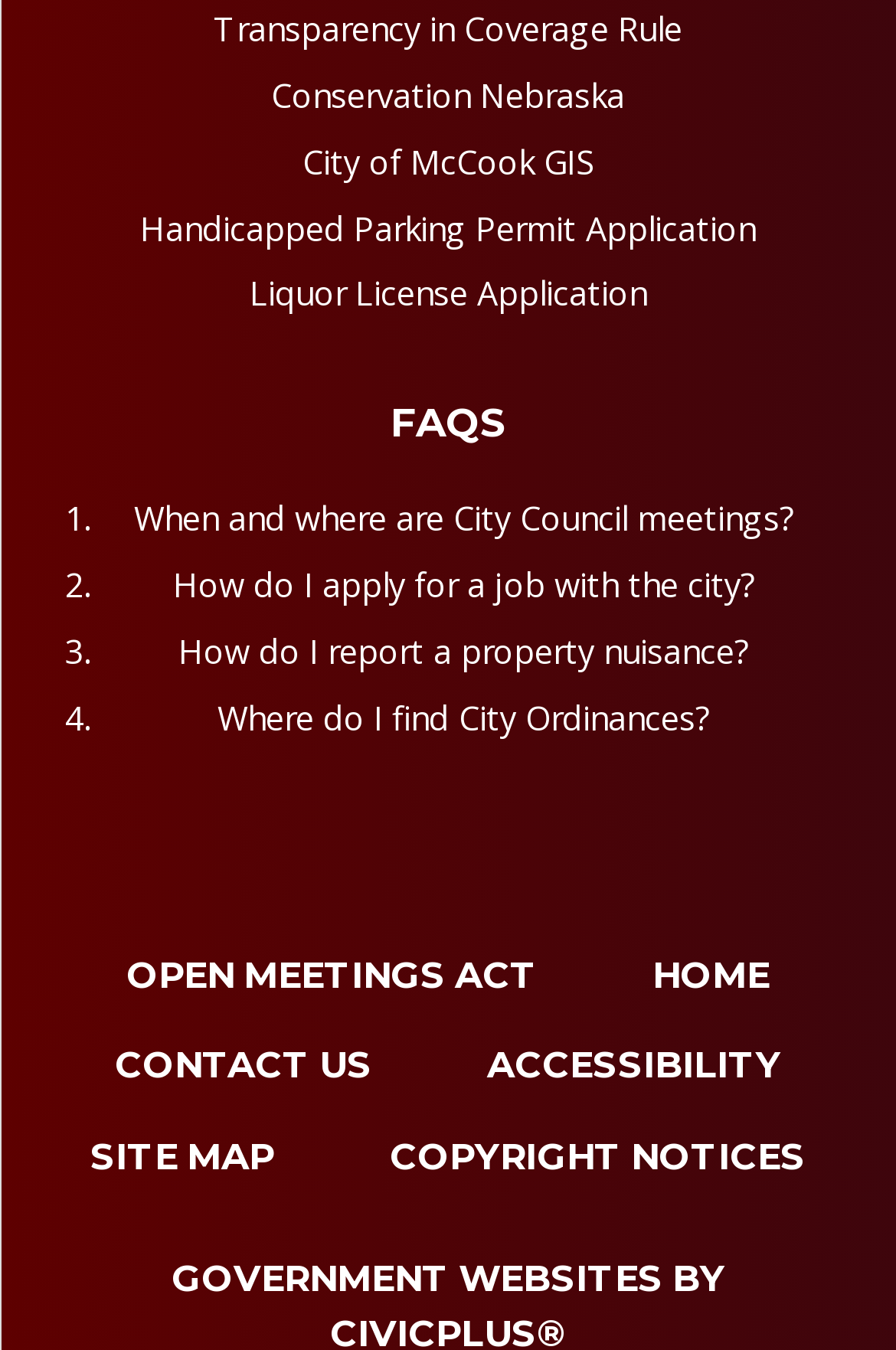Review the image closely and give a comprehensive answer to the question: What is the text at the bottom of the webpage?

I looked at the bottom of the webpage and found the text 'GOVERNMENT WEBSITES BY', which appears to be a footer or a disclaimer.